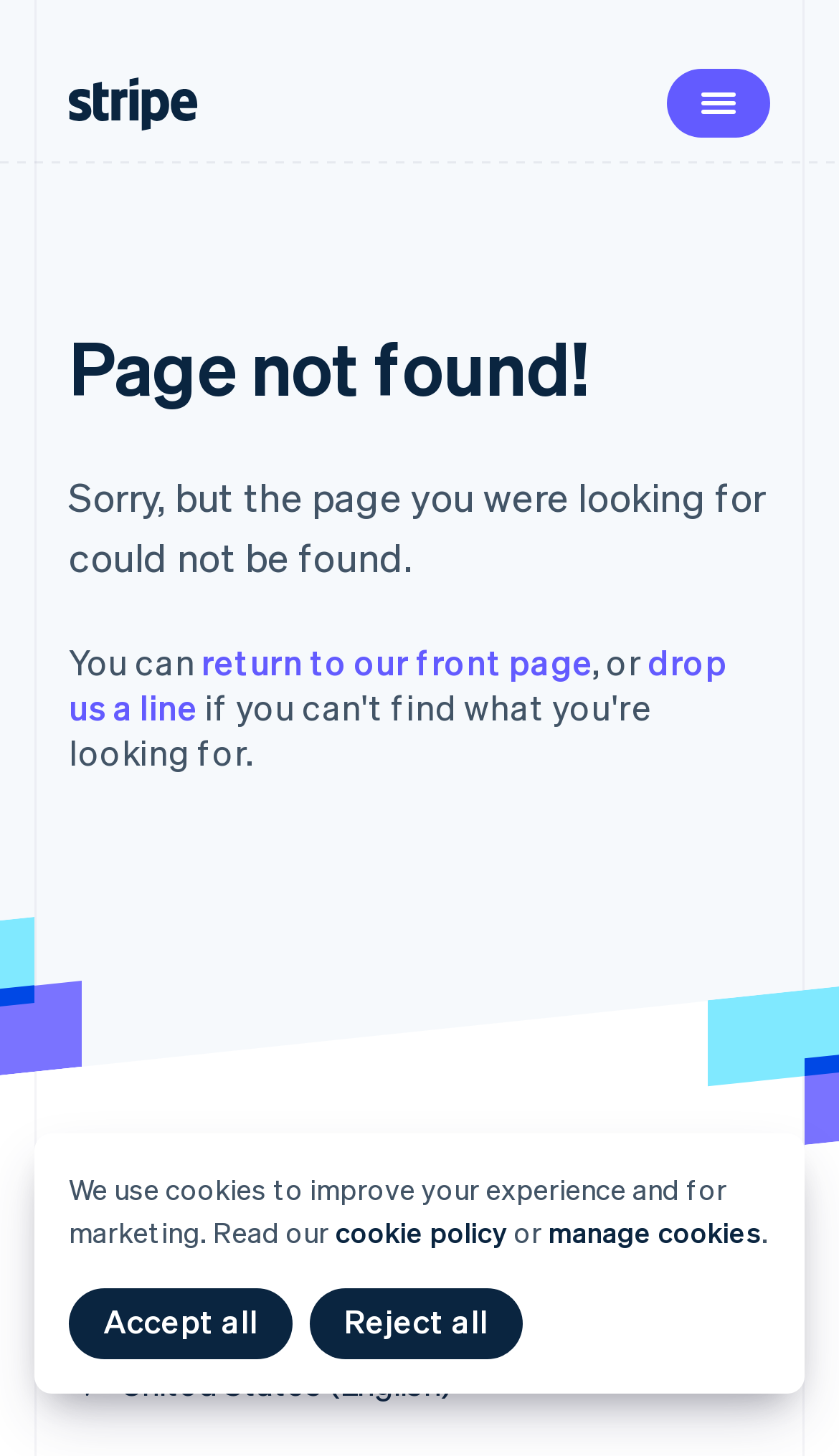Refer to the image and offer a detailed explanation in response to the question: What is the country selected by default?

The country selected by default is the 'United States', which is indicated by a static text element with a bounding box of [0.144, 0.935, 0.538, 0.965]. This element is part of a button element with a bounding box of [0.082, 0.932, 0.538, 0.968].